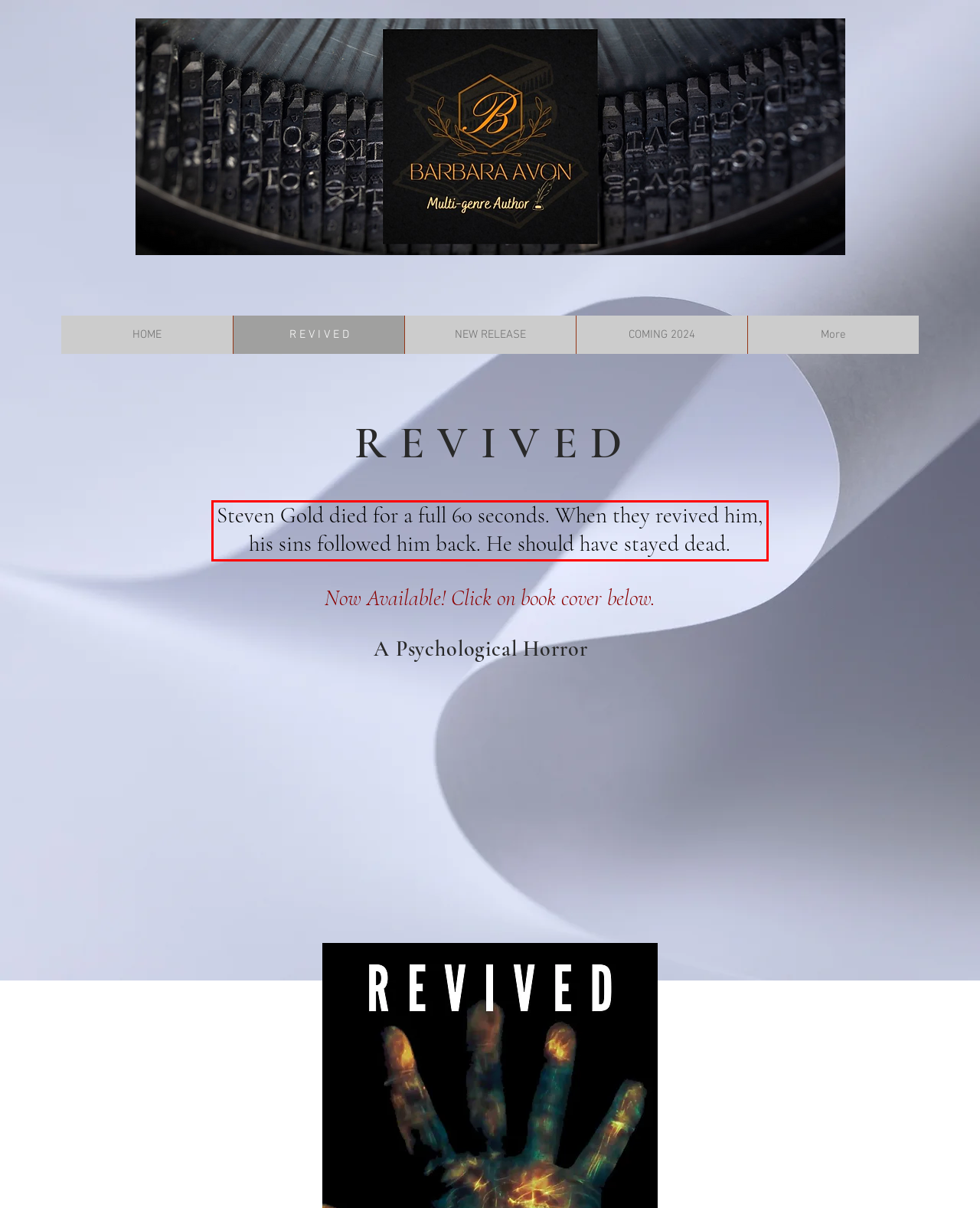Analyze the screenshot of the webpage and extract the text from the UI element that is inside the red bounding box.

Steven Gold died for a full 60 seconds. When they revived him, his sins followed him back. He should have stayed dead.